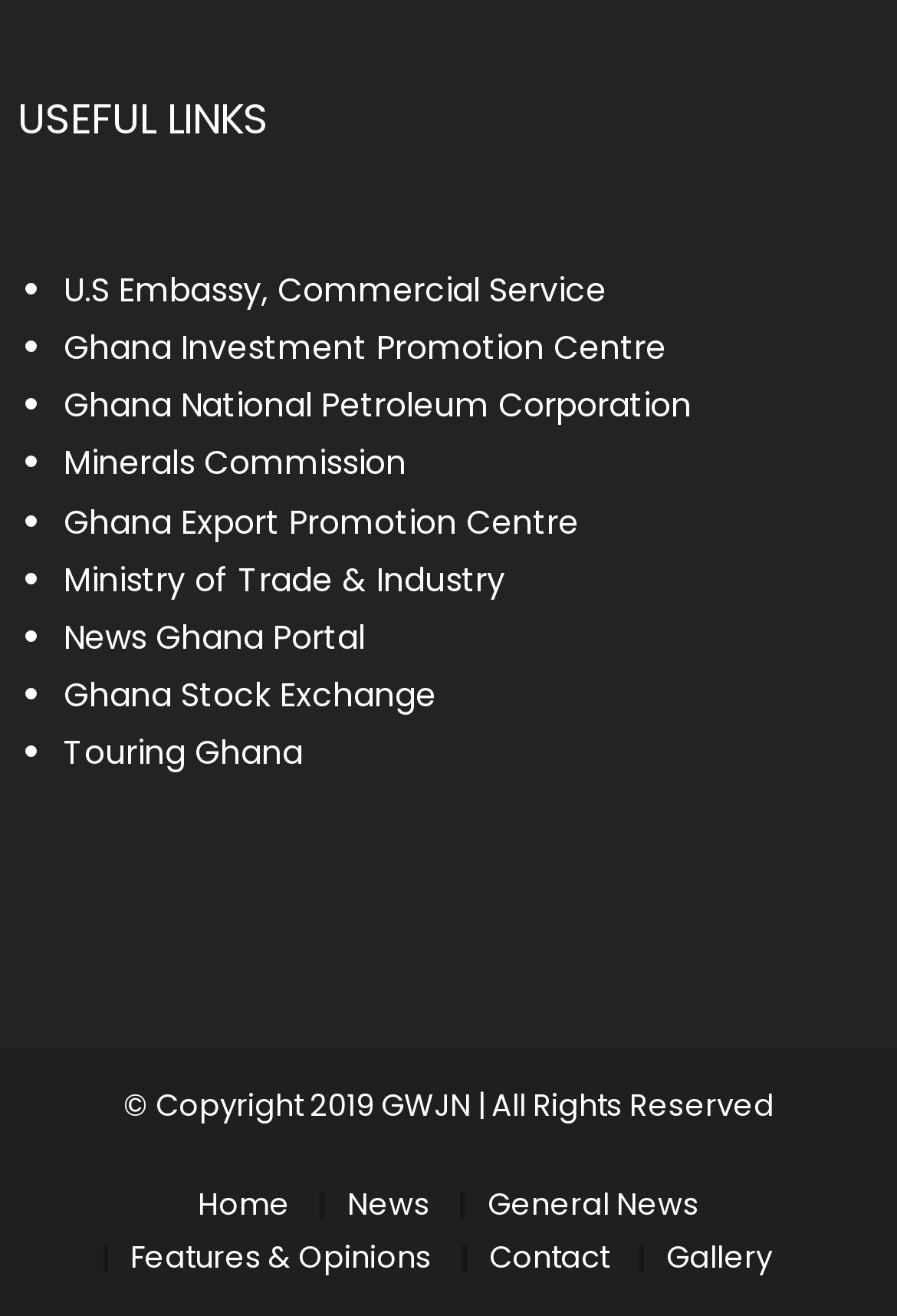From the element description Ministry of Trade & Industry, predict the bounding box coordinates of the UI element. The coordinates must be specified in the format (top-left x, top-left y, bottom-right x, bottom-right y) and should be within the 0 to 1 range.

[0.071, 0.423, 0.564, 0.458]